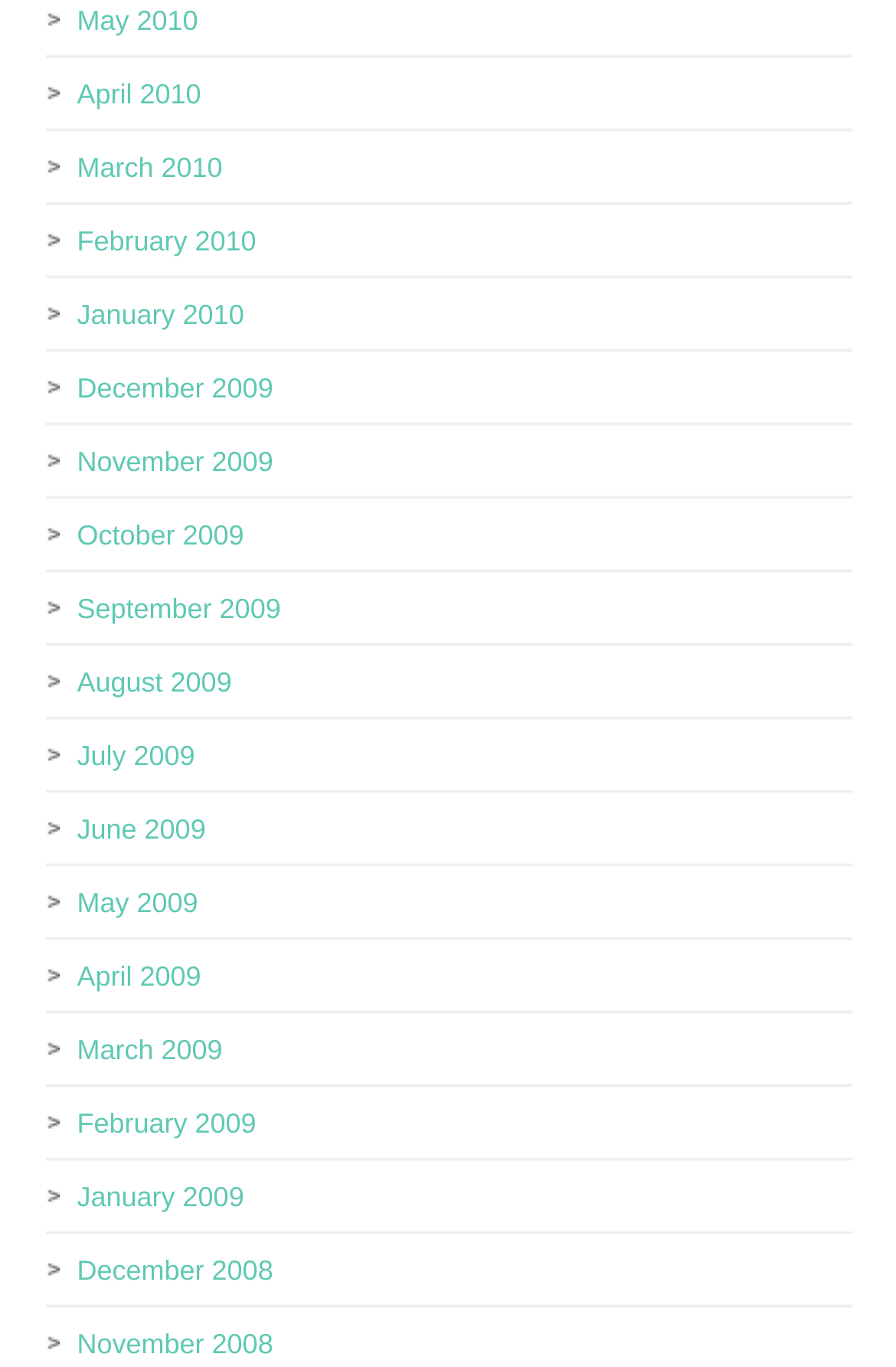Identify the bounding box coordinates of the part that should be clicked to carry out this instruction: "view April 2009 archives".

[0.086, 0.703, 0.224, 0.727]